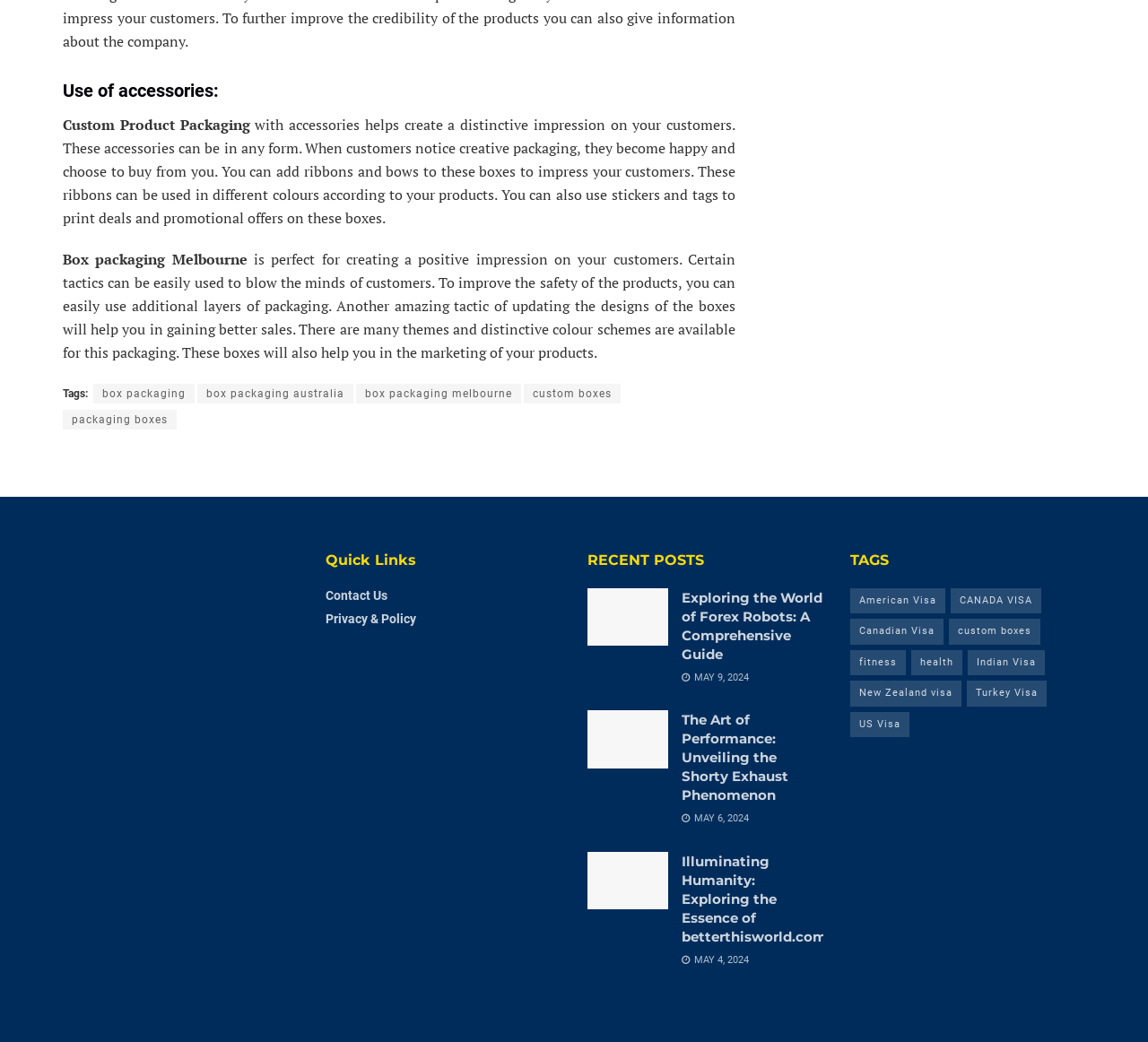Examine the image and give a thorough answer to the following question:
What is the purpose of custom product packaging?

According to the webpage, custom product packaging helps create a distinctive impression on customers, making them happy and increasing the chances of them buying from the company. This is achieved by adding creative elements such as ribbons and bows to the packaging.